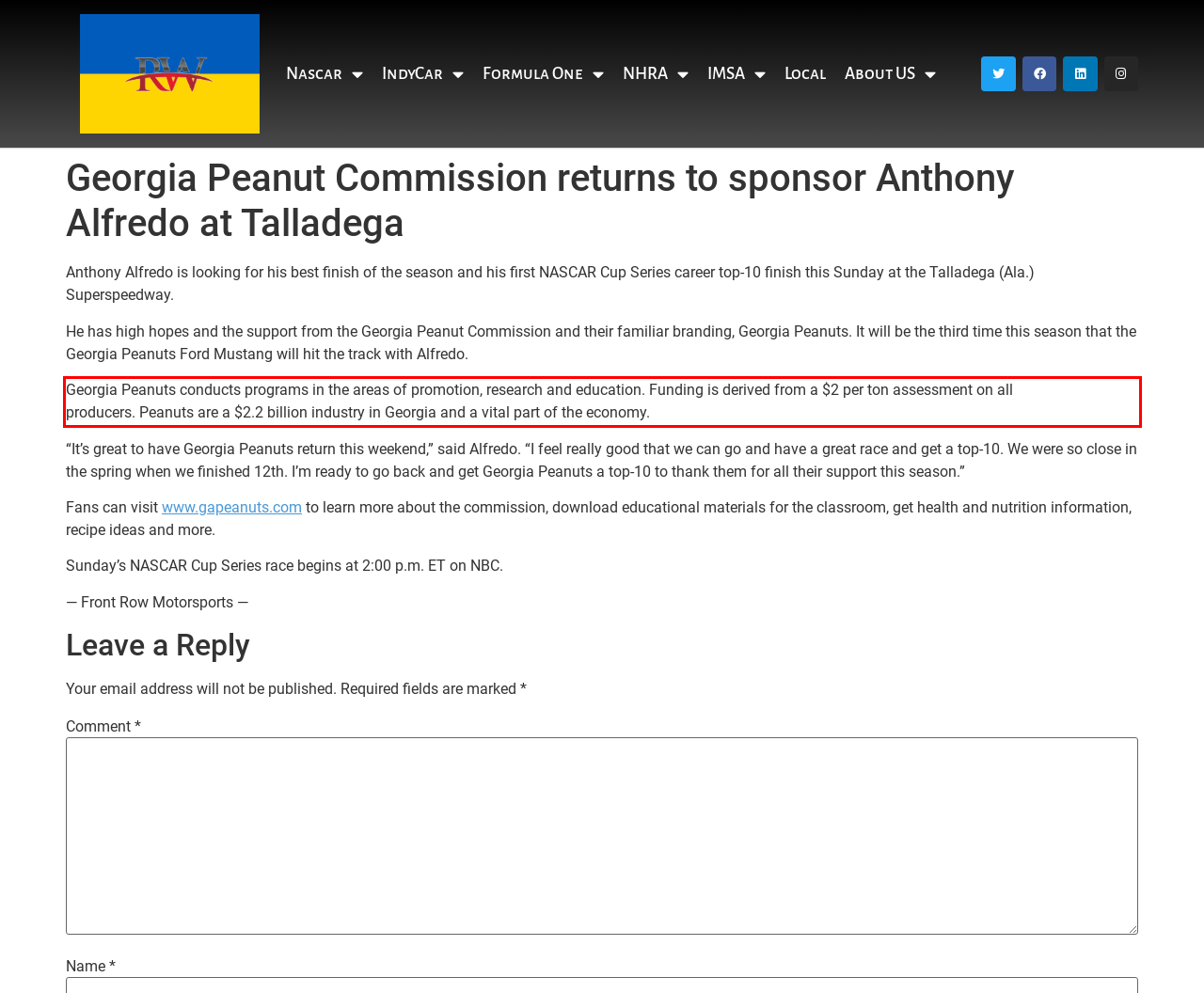Examine the webpage screenshot, find the red bounding box, and extract the text content within this marked area.

Georgia Peanuts conducts programs in the areas of promotion, research and education. Funding is derived from a $2 per ton assessment on all producers. Peanuts are a $2.2 billion industry in Georgia and a vital part of the economy.